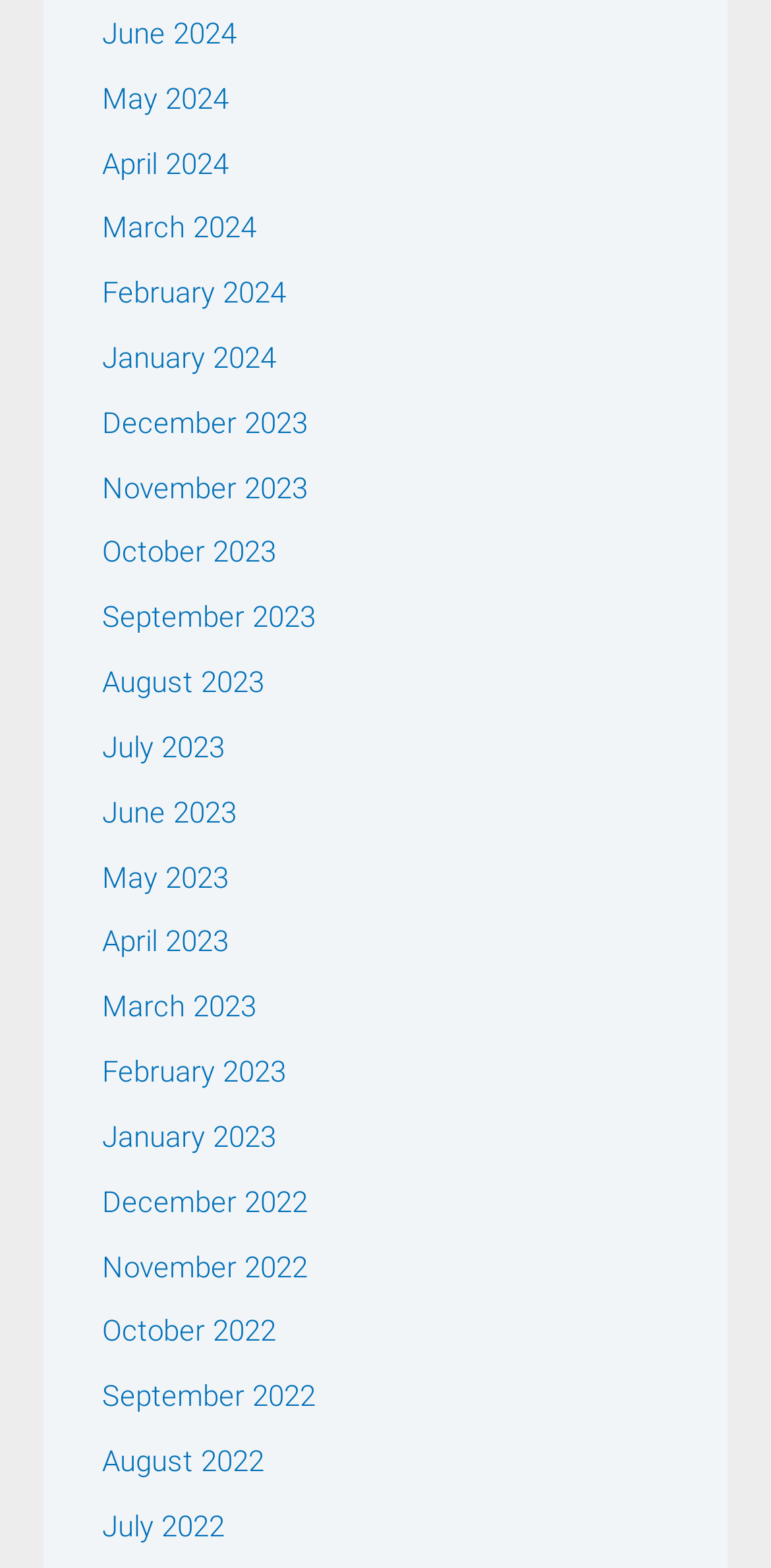What is the earliest month listed?
Please respond to the question with as much detail as possible.

By examining the list of links, I found that the earliest month listed is December 2022, which is located at the bottom of the list.